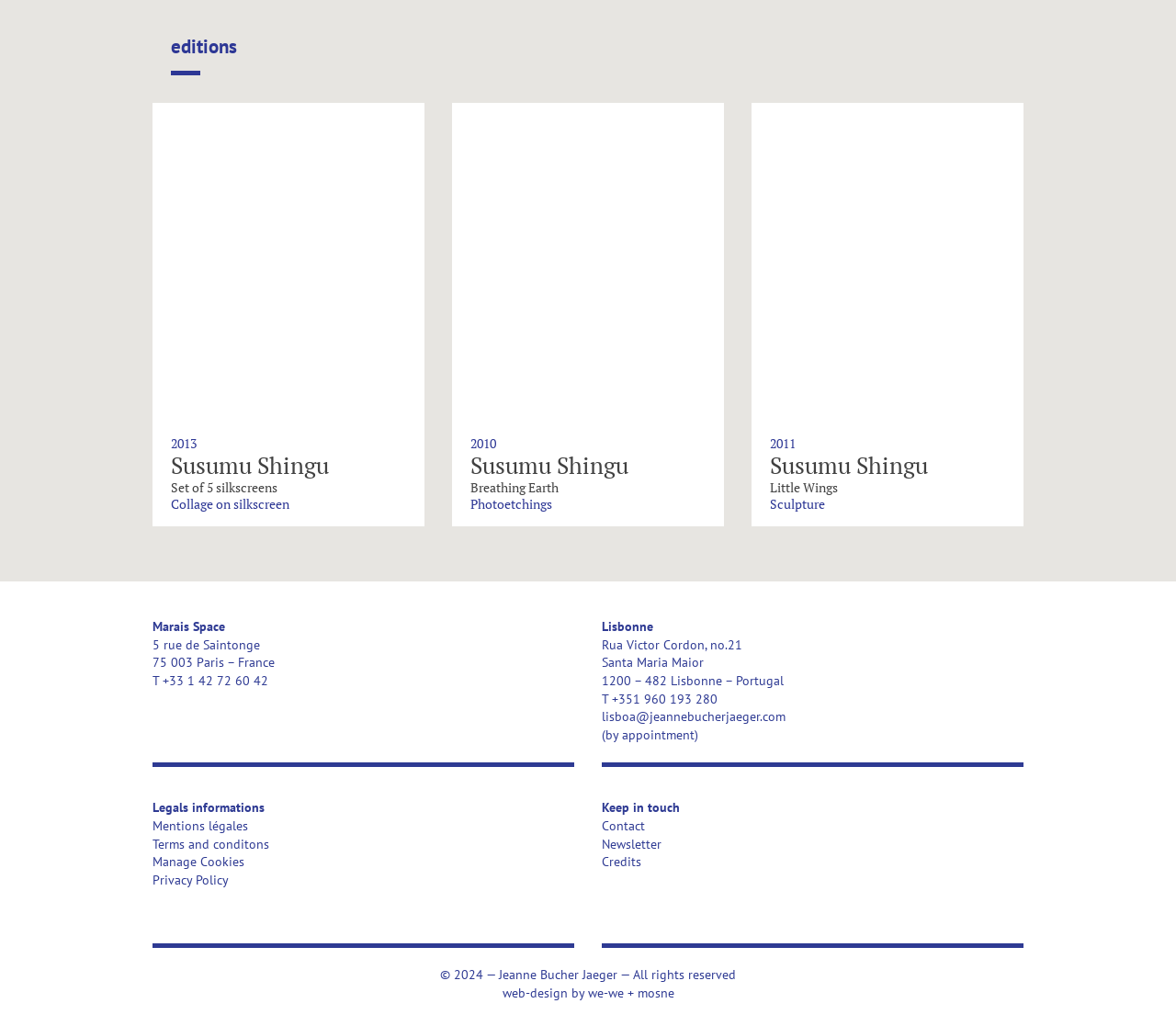What is the phone number of the Lisbon location?
Please look at the screenshot and answer in one word or a short phrase.

+351 960 193 280